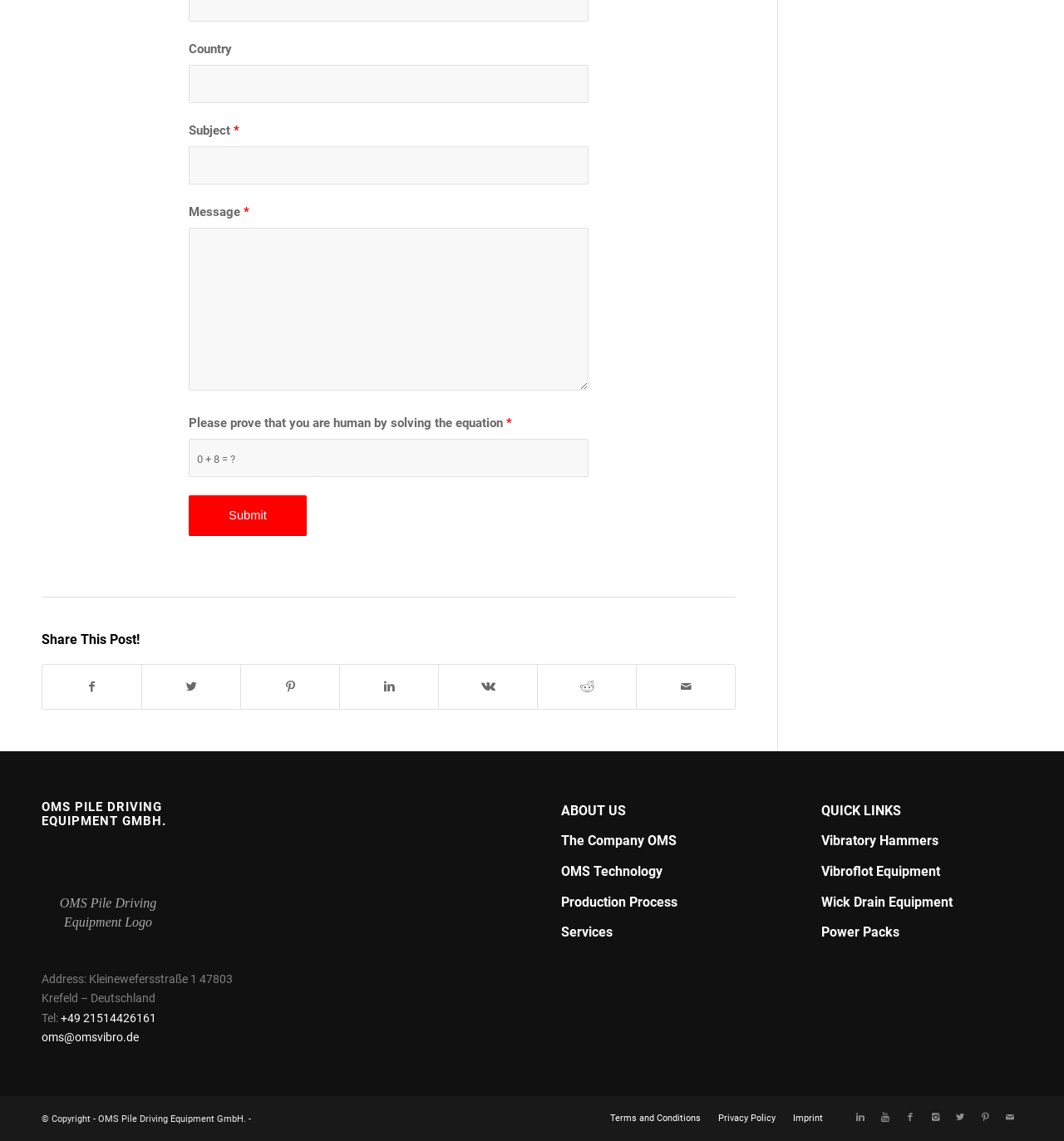Pinpoint the bounding box coordinates of the element you need to click to execute the following instruction: "read books category". The bounding box should be represented by four float numbers between 0 and 1, in the format [left, top, right, bottom].

None